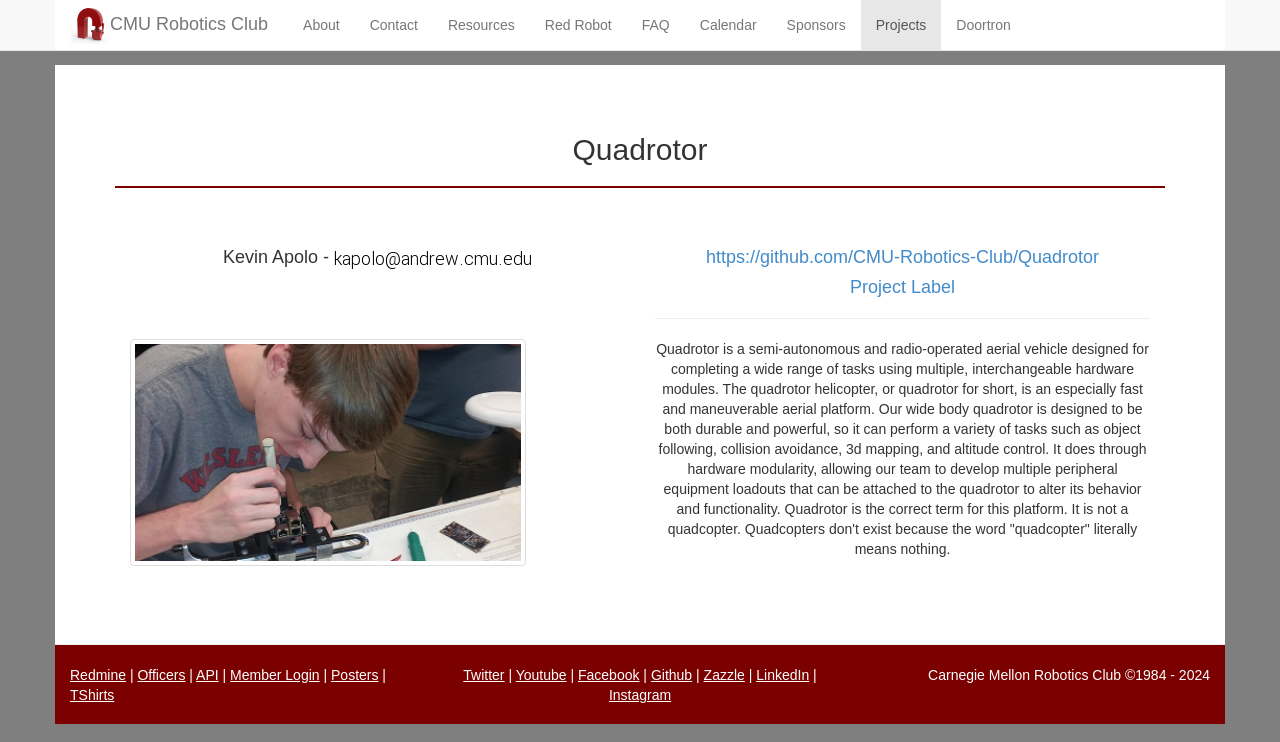For the following element description, predict the bounding box coordinates in the format (top-left x, top-left y, bottom-right x, bottom-right y). All values should be floating point numbers between 0 and 1. Description: Sponsors

[0.603, 0.0, 0.672, 0.067]